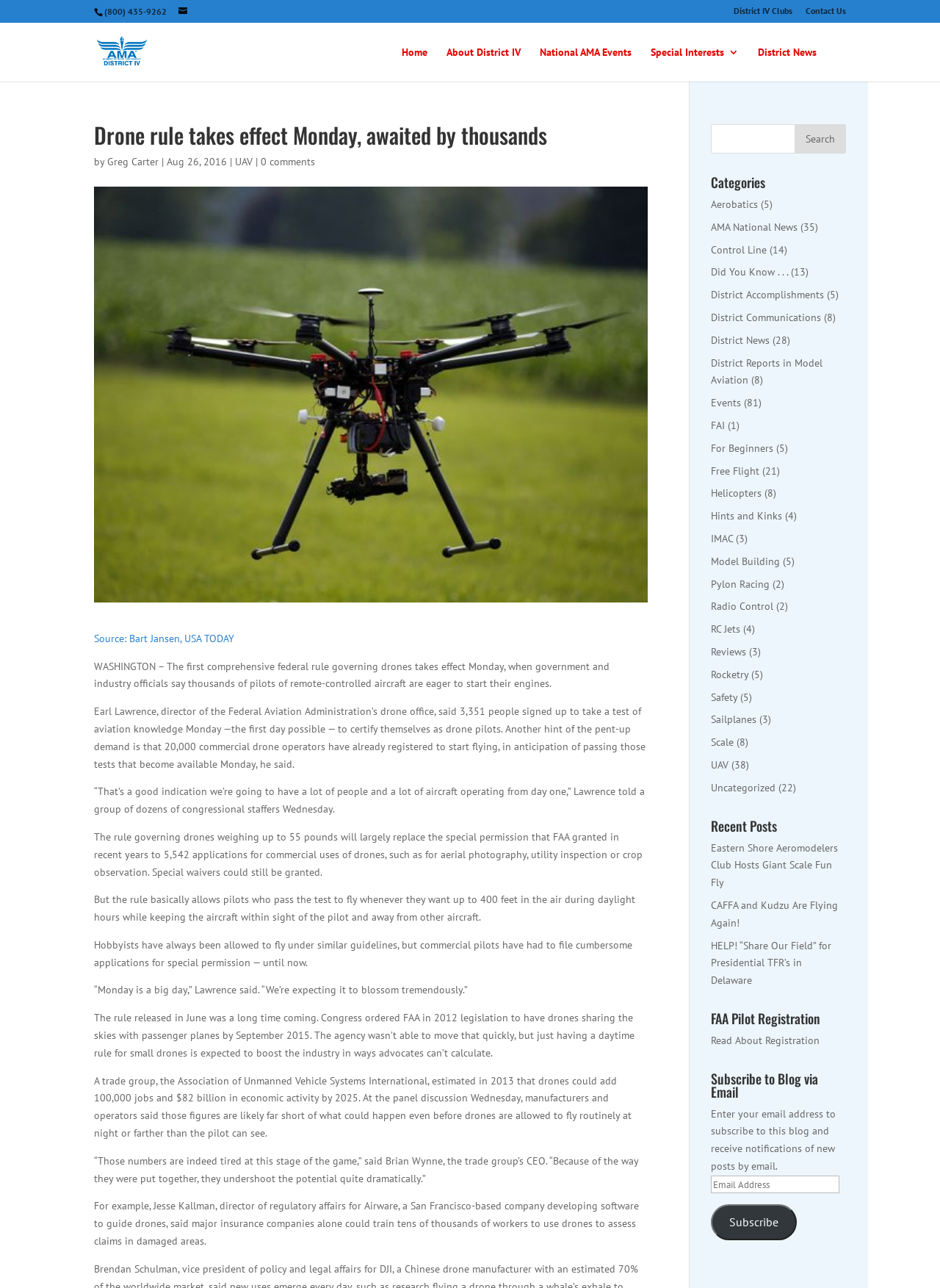Answer briefly with one word or phrase:
What is the name of the company developing software to guide drones?

Airware